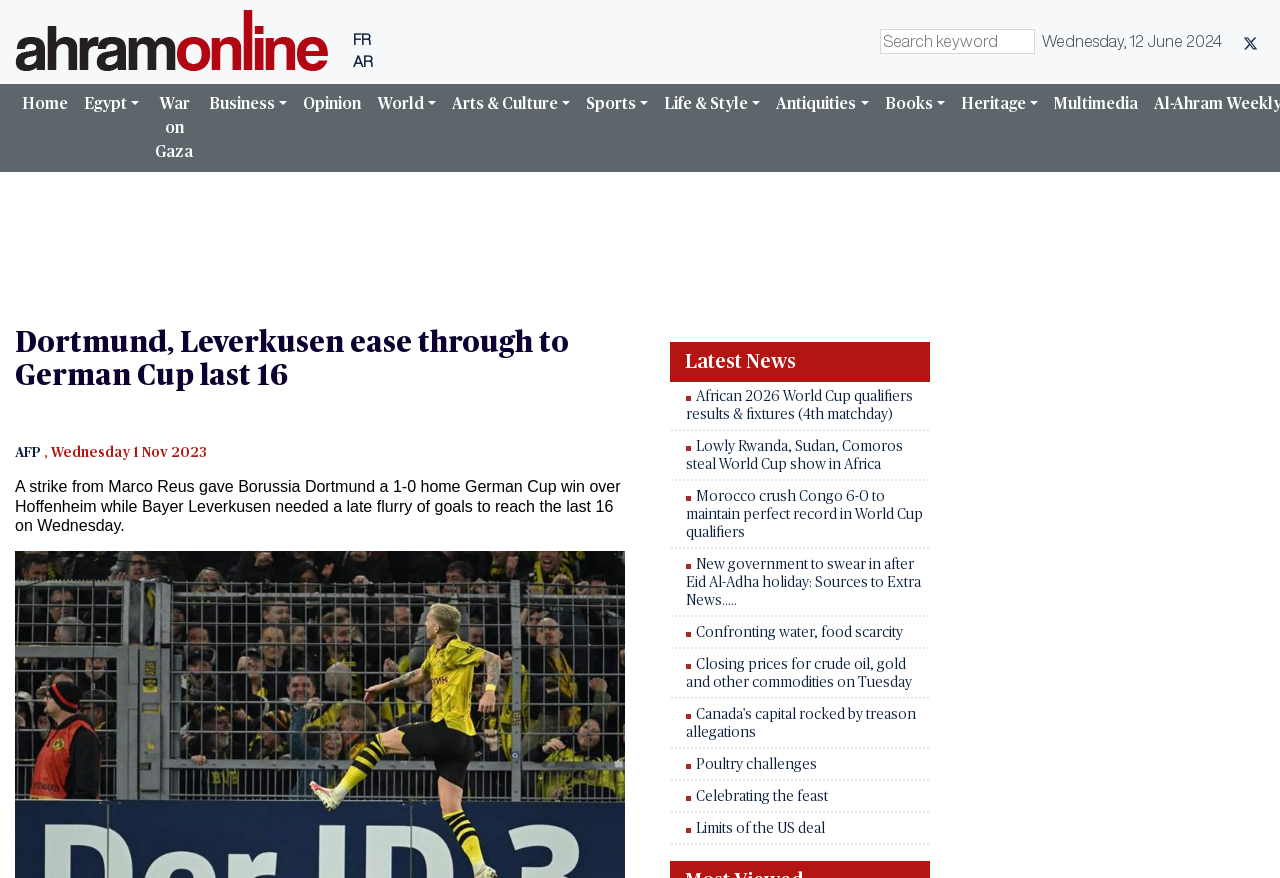Please find the bounding box coordinates of the element that must be clicked to perform the given instruction: "Search for a keyword". The coordinates should be four float numbers from 0 to 1, i.e., [left, top, right, bottom].

[0.688, 0.033, 0.809, 0.062]